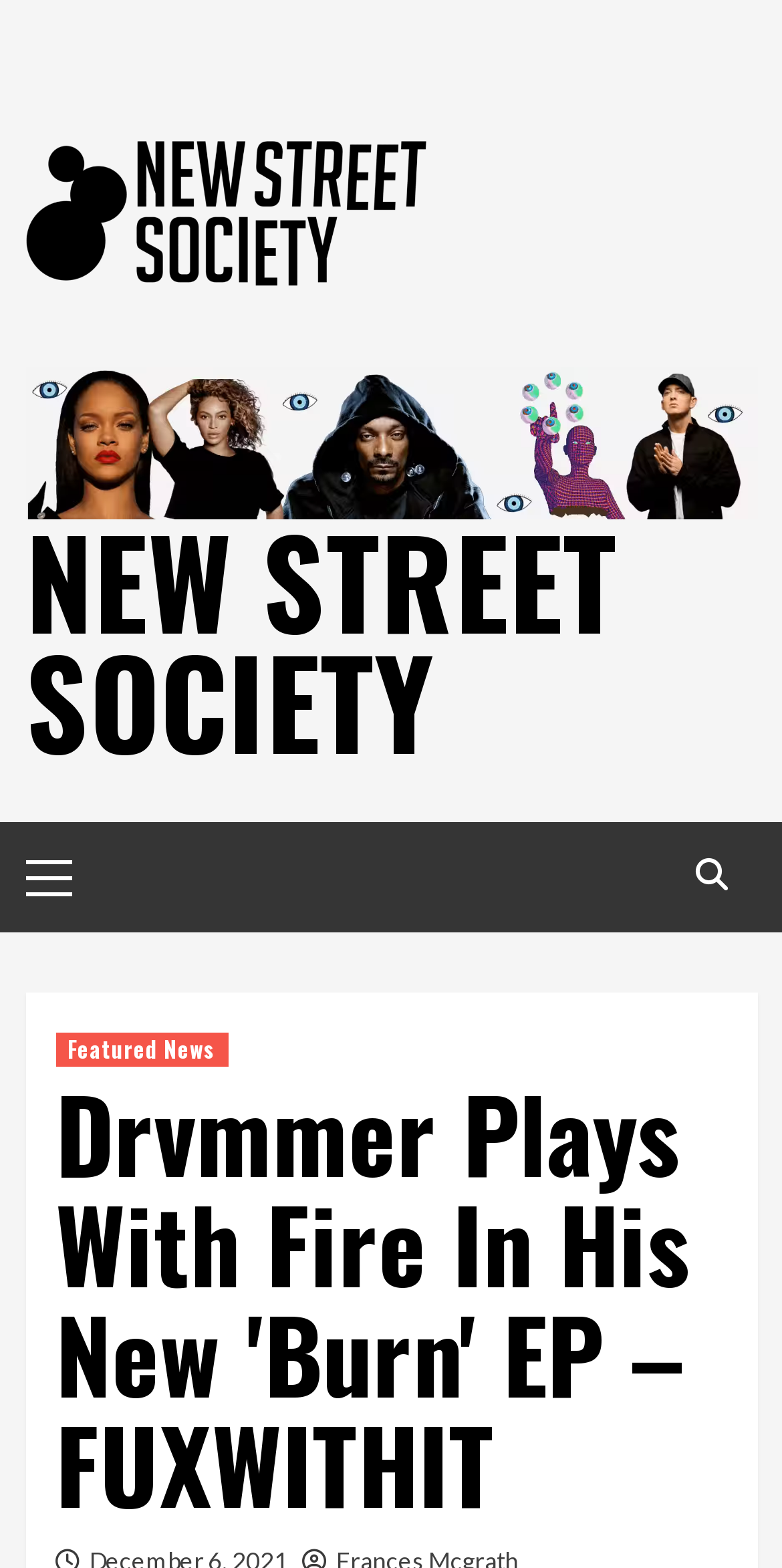Determine the bounding box for the UI element described here: "New Street Society".

[0.032, 0.312, 0.788, 0.502]